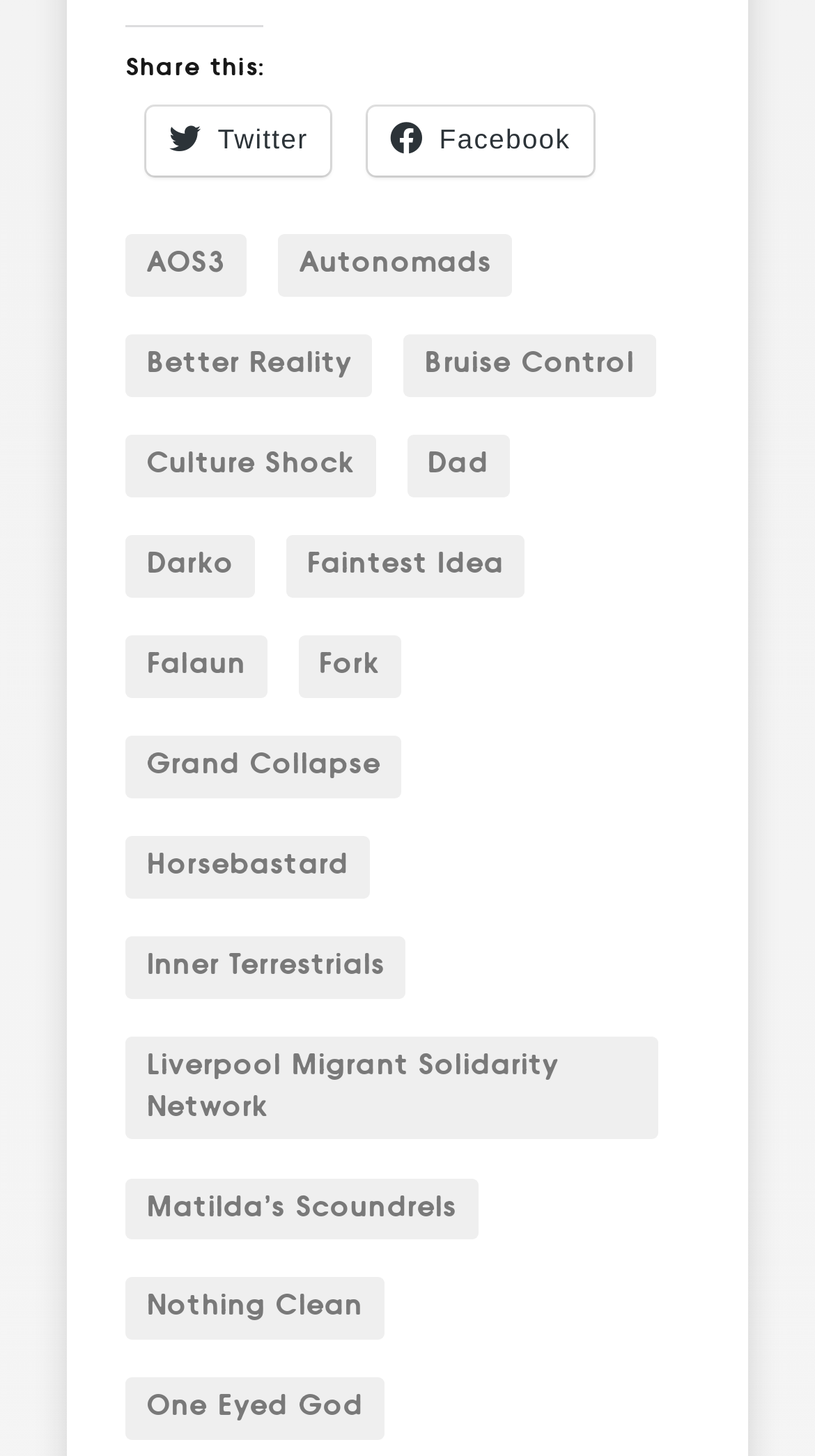Please determine the bounding box coordinates for the element with the description: "Liverpool Migrant Solidarity Network".

[0.155, 0.712, 0.807, 0.782]